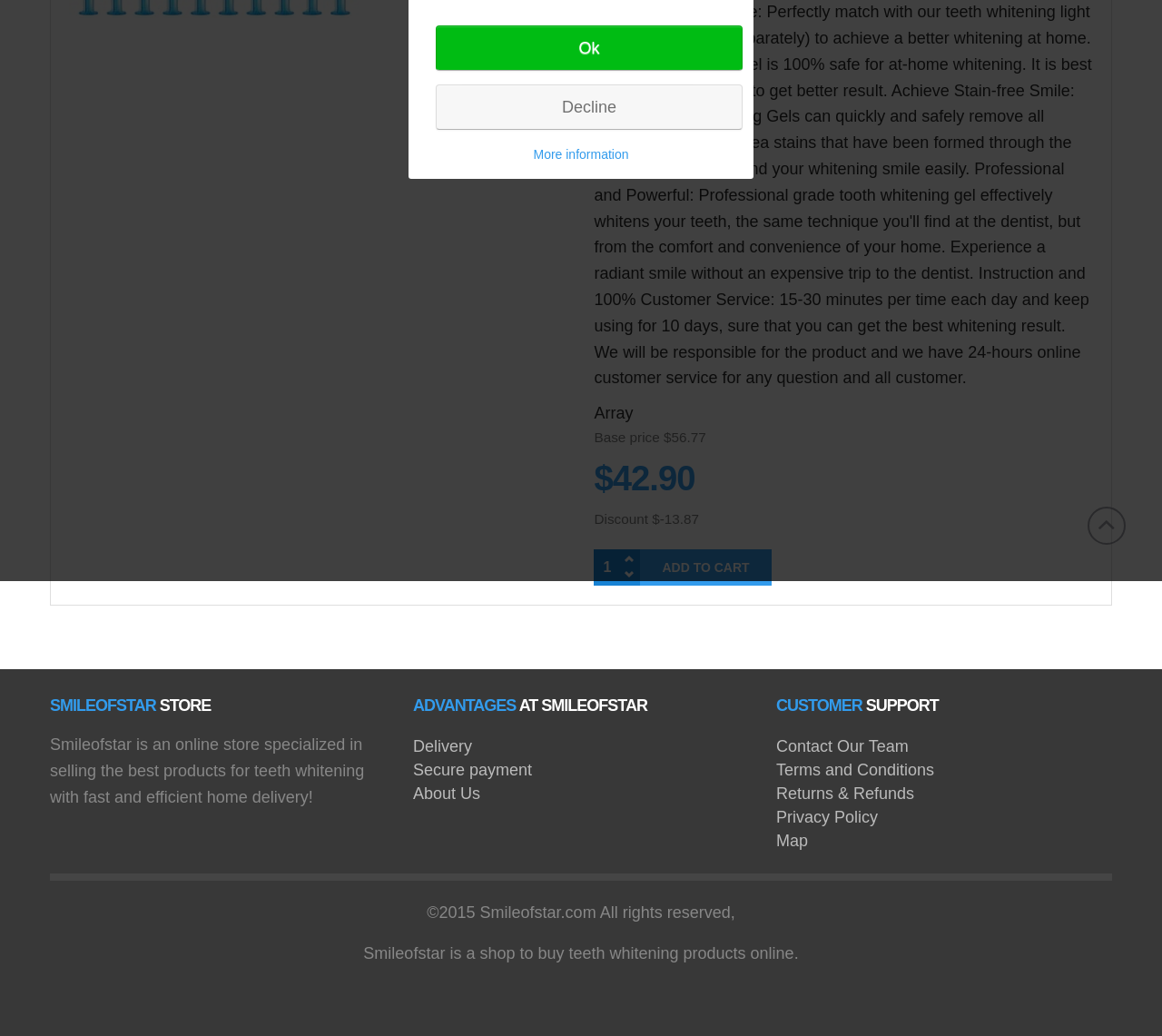Provide the bounding box coordinates of the HTML element this sentence describes: "input value="1" name="quantity[]" value="1"".

[0.511, 0.53, 0.534, 0.565]